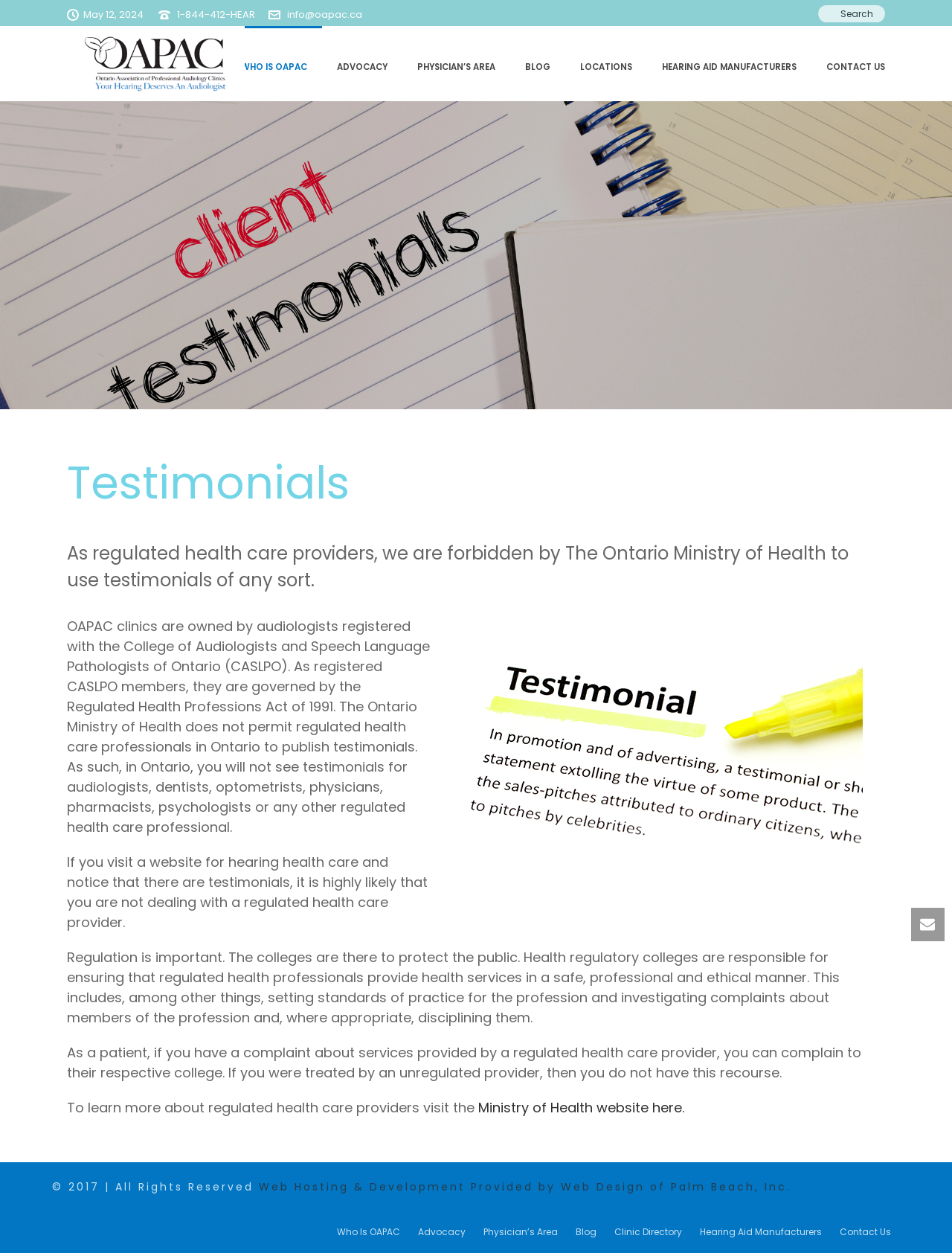Why are there no testimonials on this webpage?
Answer the question with a single word or phrase, referring to the image.

Regulated health care providers are not allowed to publish testimonials